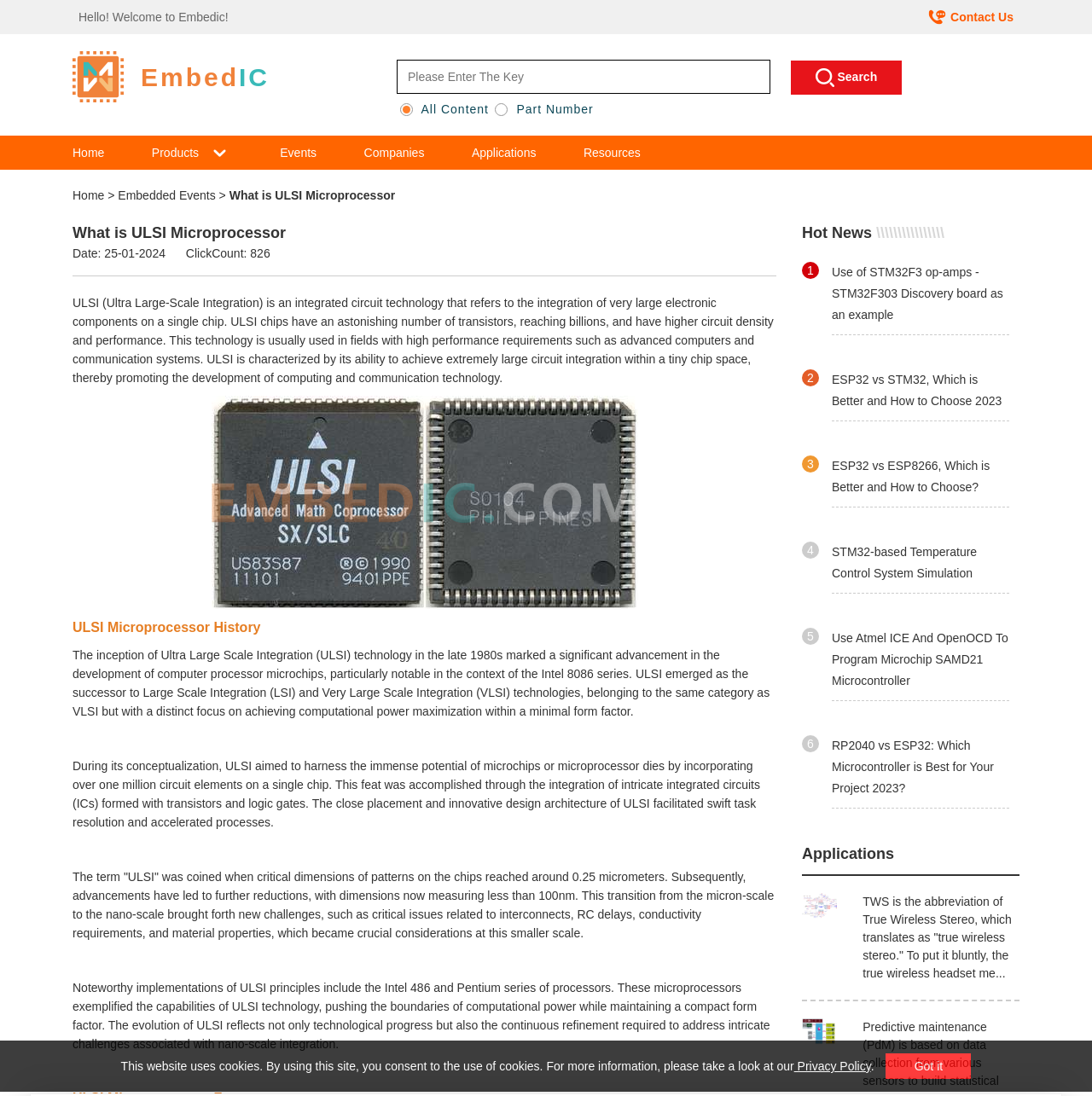Provide the bounding box coordinates of the section that needs to be clicked to accomplish the following instruction: "Get a free quote."

None